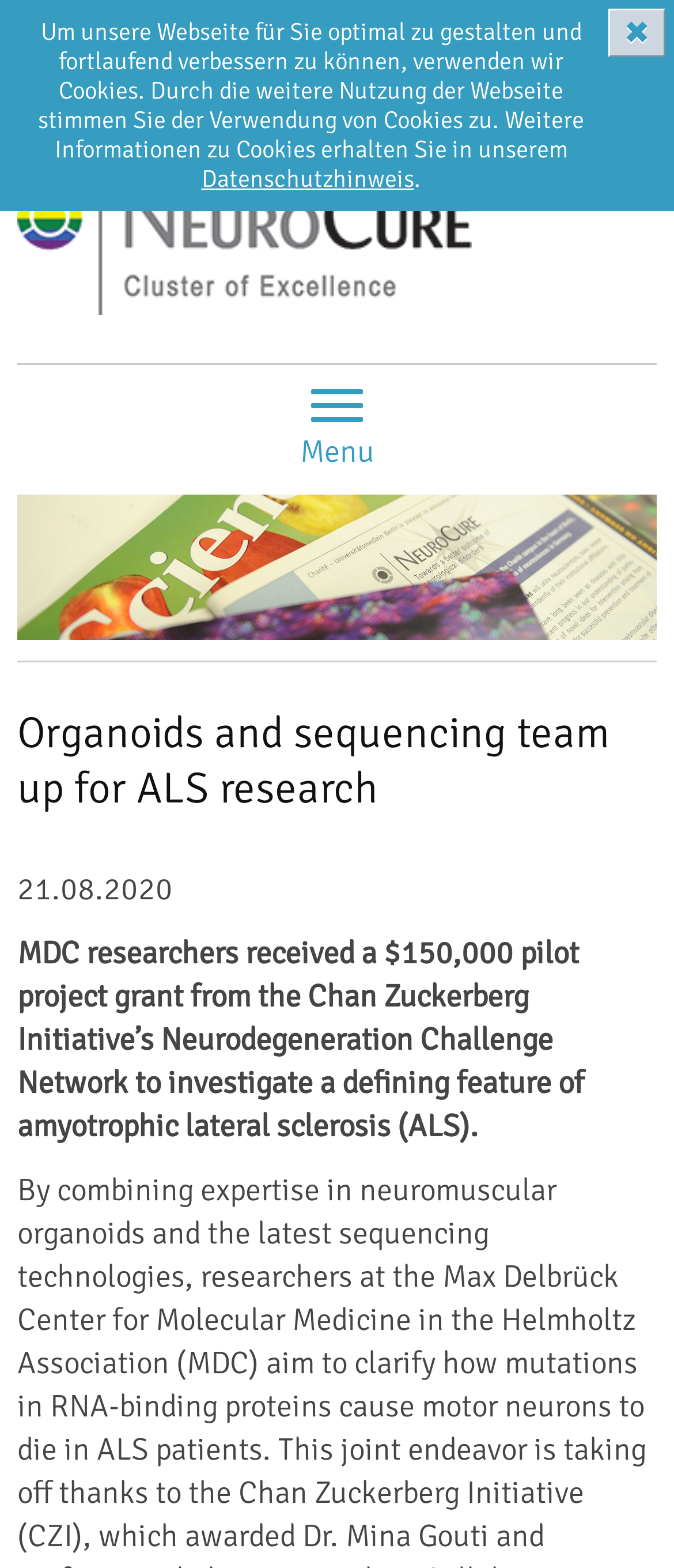How much is the pilot project grant?
Please give a detailed and elaborate explanation in response to the question.

I read the static text on the webpage, which mentioned that 'MDC researchers received a $150,000 pilot project grant from the Chan Zuckerberg Initiative’s Neurodegeneration Challenge Network...' This indicates that the amount of the pilot project grant is $150,000.